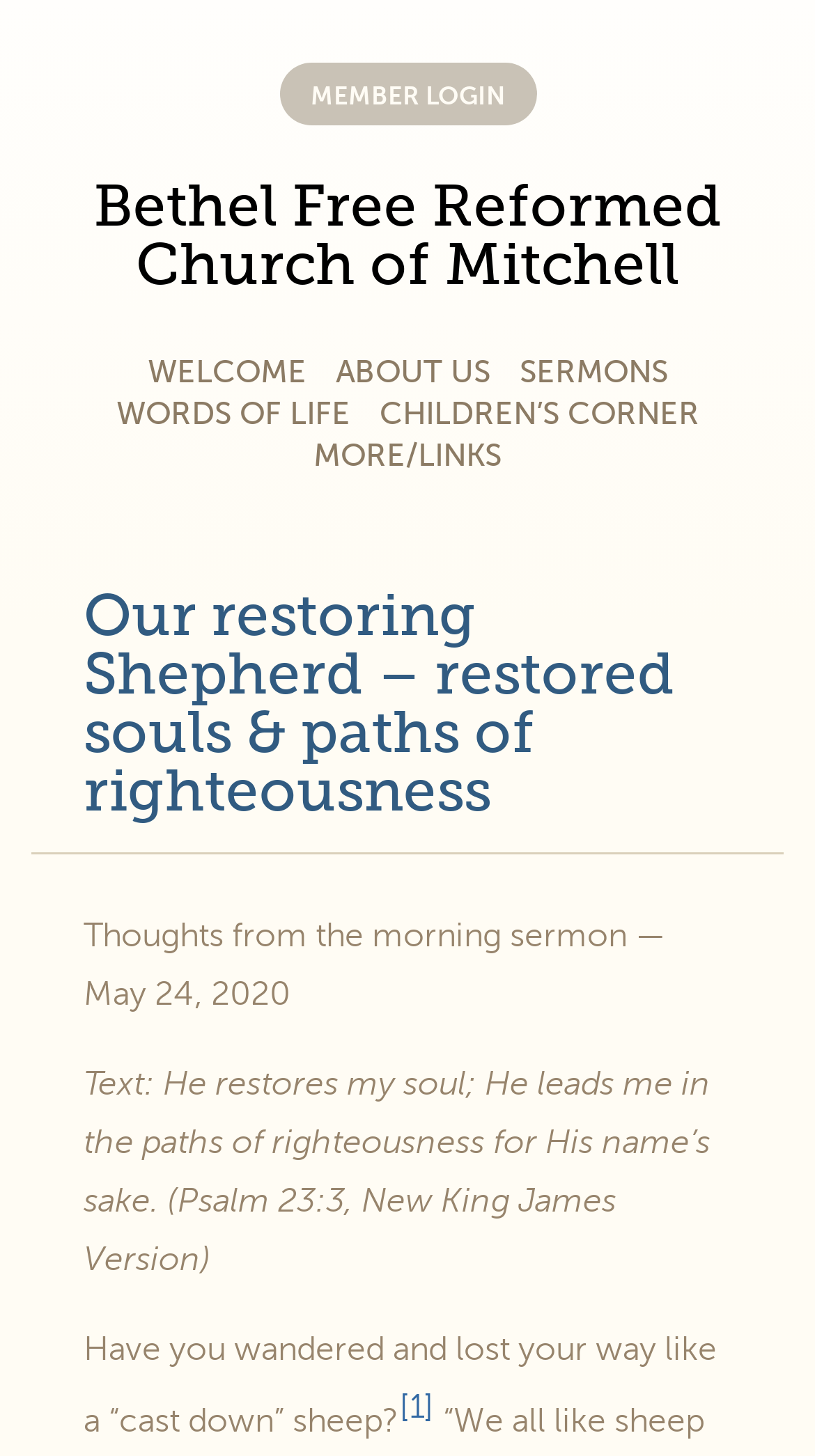Given the description of the UI element: "Sermons", predict the bounding box coordinates in the form of [left, top, right, bottom], with each value being a float between 0 and 1.

[0.637, 0.244, 0.819, 0.267]